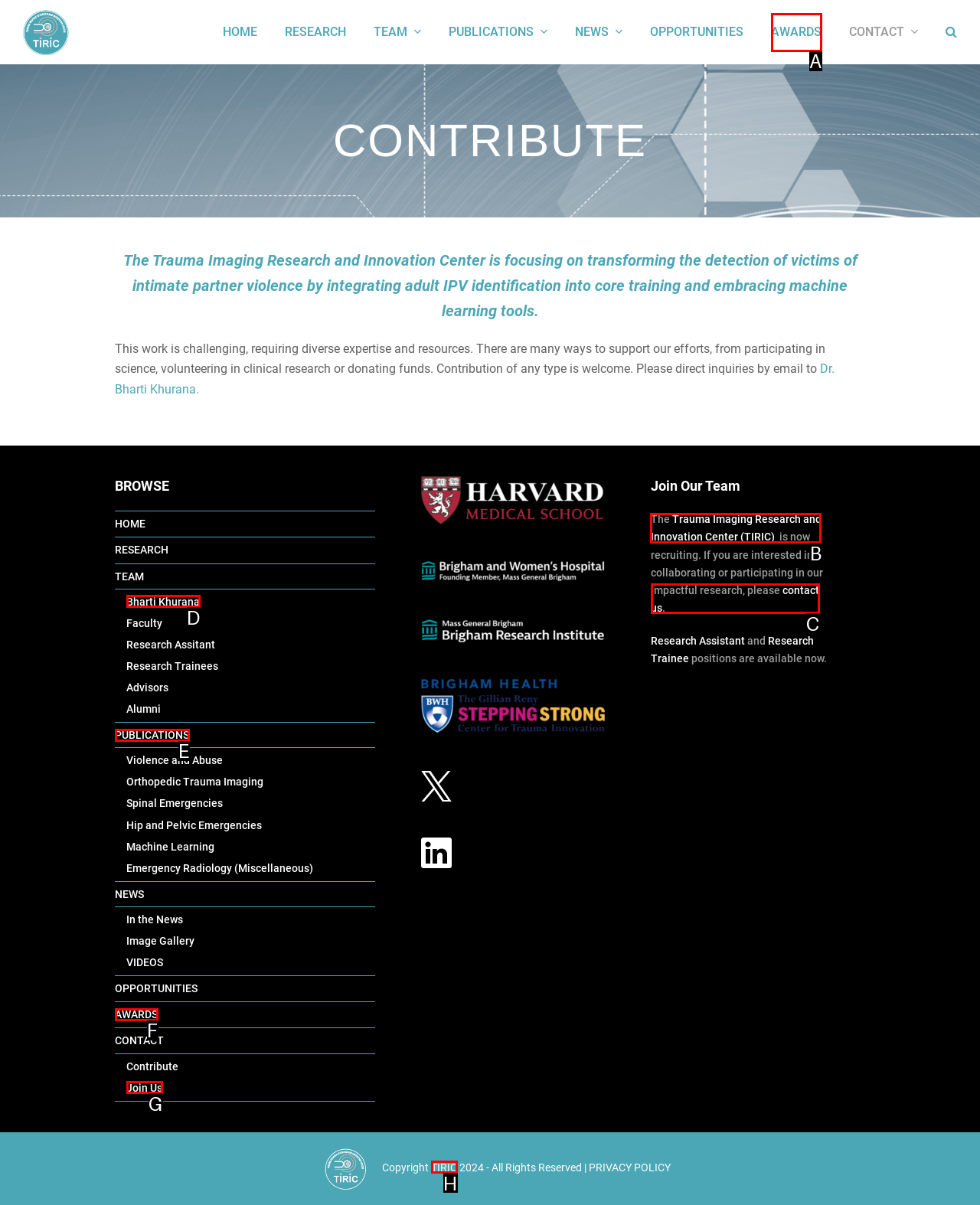Select the appropriate letter to fulfill the given instruction: Learn about 'Trauma Imaging Research and Innovation Center'
Provide the letter of the correct option directly.

B